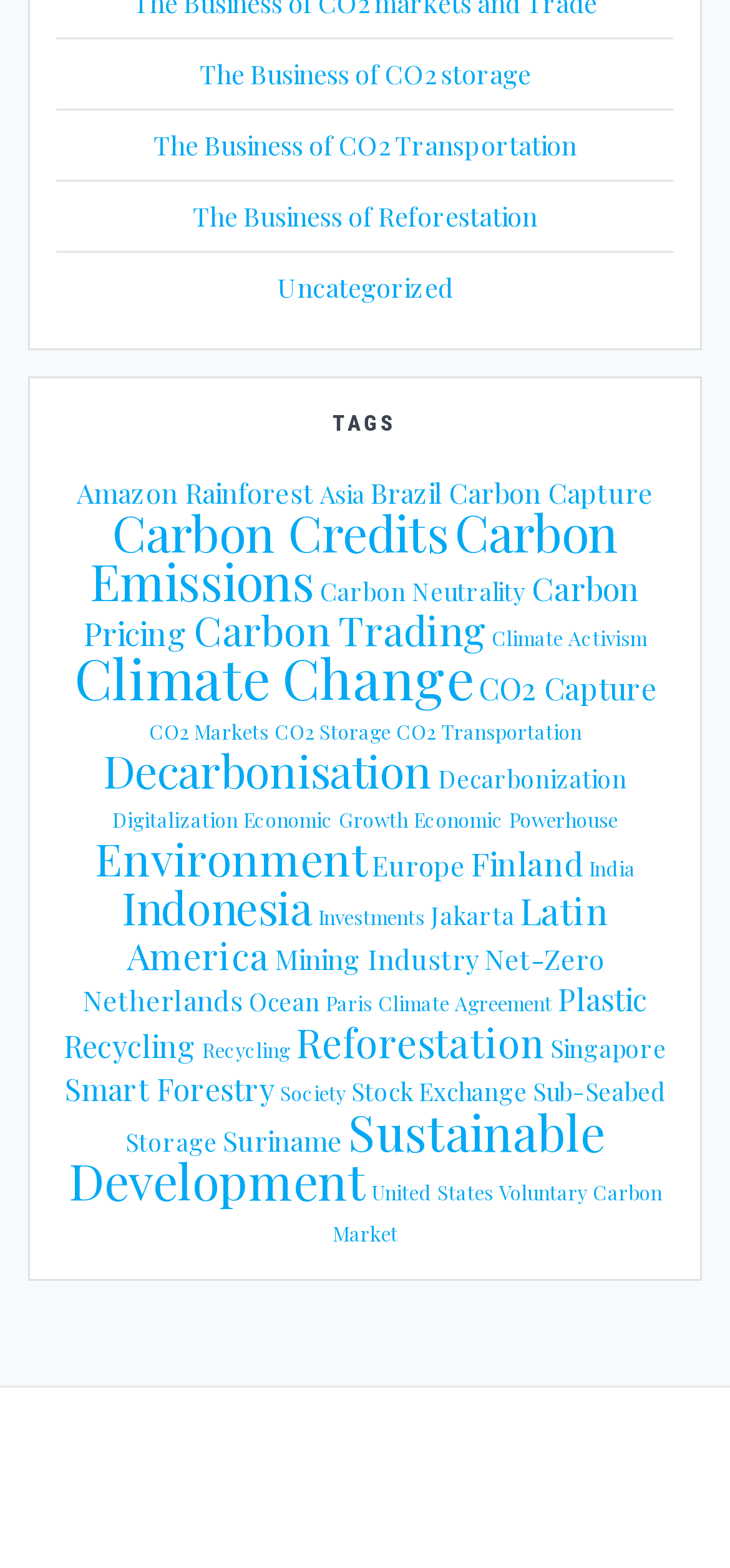Given the content of the image, can you provide a detailed answer to the question?
What is the theme of the link 'Sustainable Development'?

The link 'Sustainable Development' suggests that the theme is related to sustainability, which is a broad topic that encompasses environmental, social, and economic aspects.